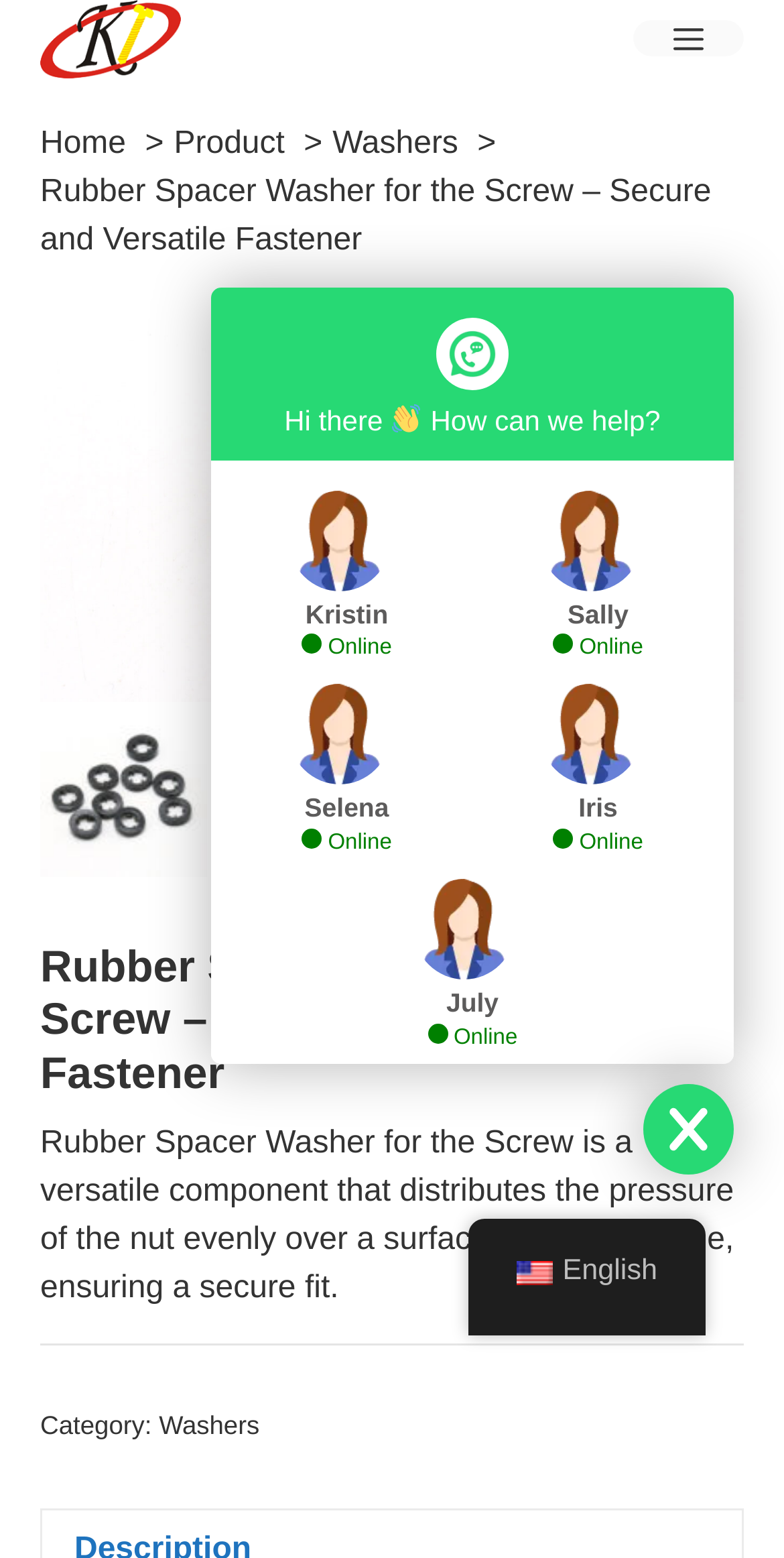Calculate the bounding box coordinates for the UI element based on the following description: "Home". Ensure the coordinates are four float numbers between 0 and 1, i.e., [left, top, right, bottom].

[0.051, 0.081, 0.161, 0.103]